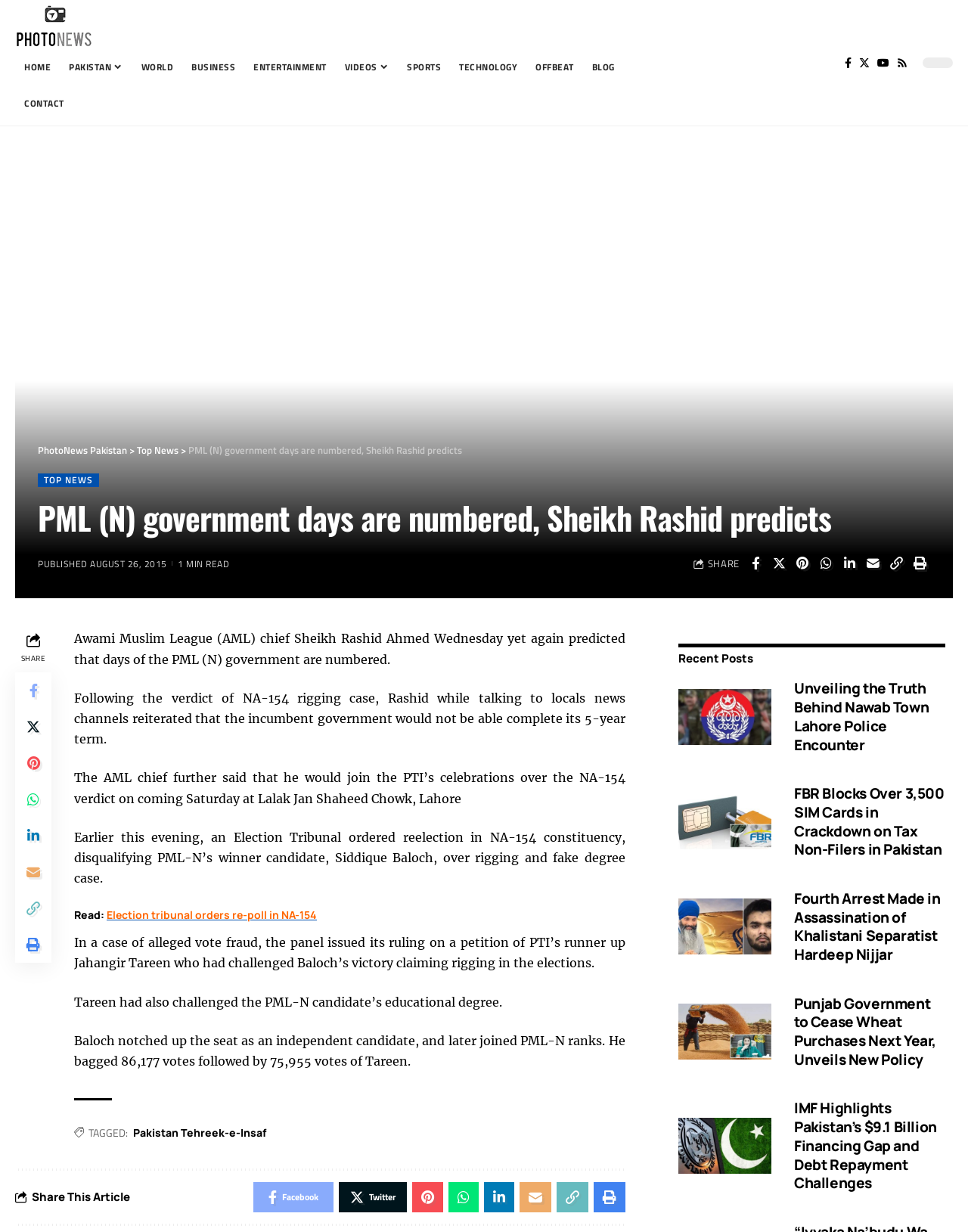What is the name of the website?
Based on the visual content, answer with a single word or a brief phrase.

Photonews Pakistan